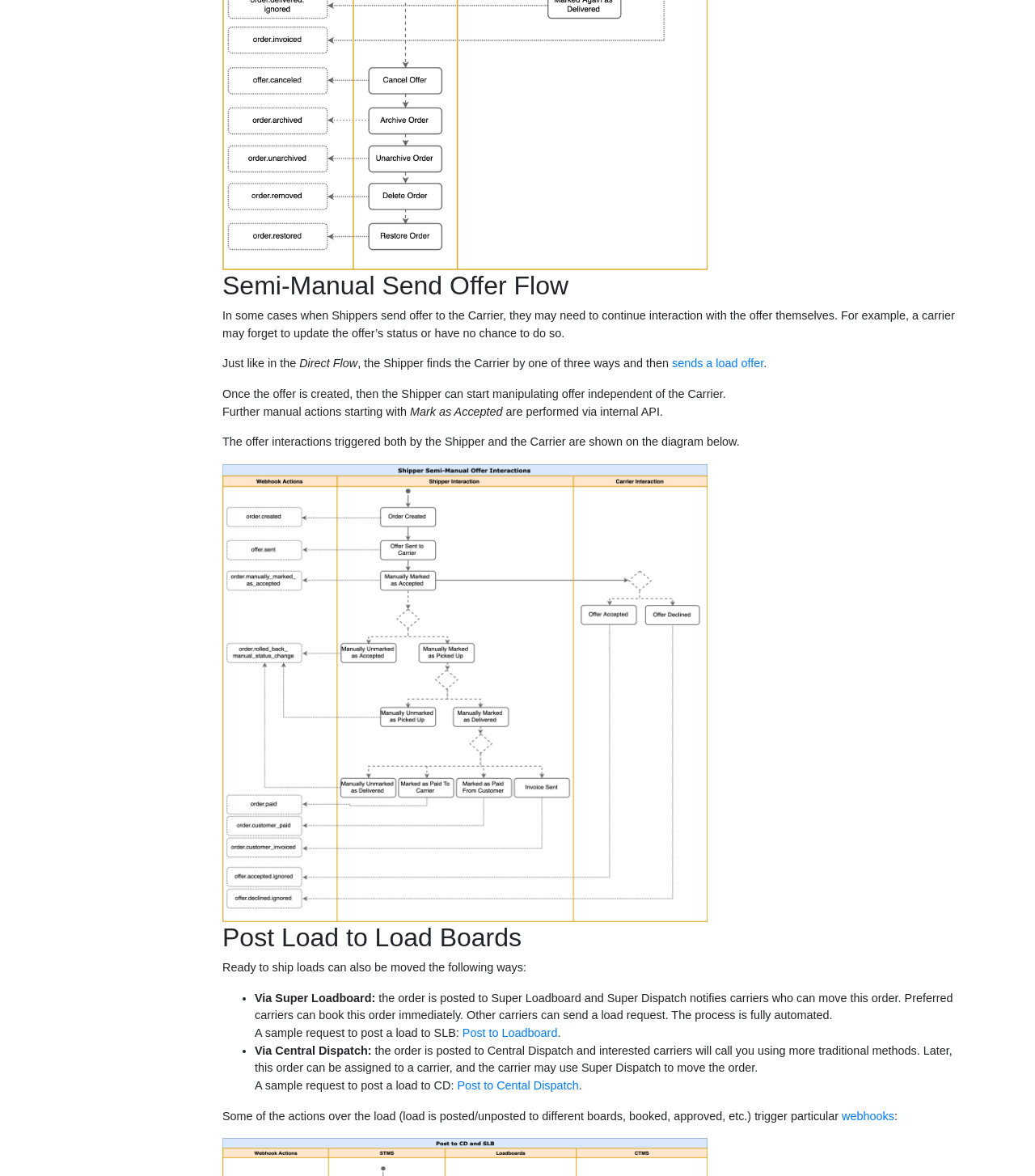What is the purpose of the image on the webpage?
Look at the webpage screenshot and answer the question with a detailed explanation.

The image on the webpage is likely used to illustrate the offer interactions triggered both by the Shipper and the Carrier, as described in the surrounding text.